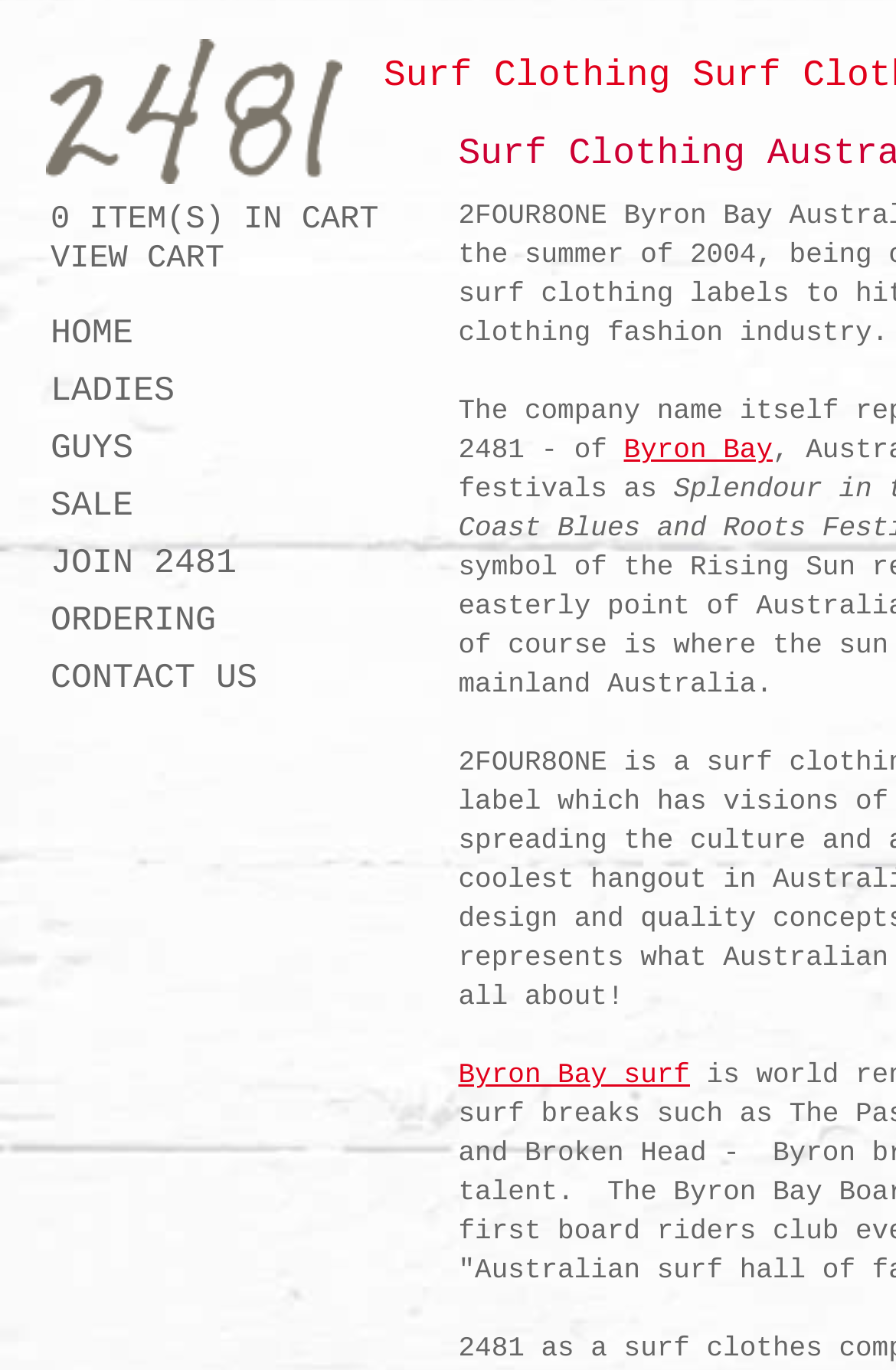Identify and extract the main heading from the webpage.

Surf Clothing Surf Clothes Australia